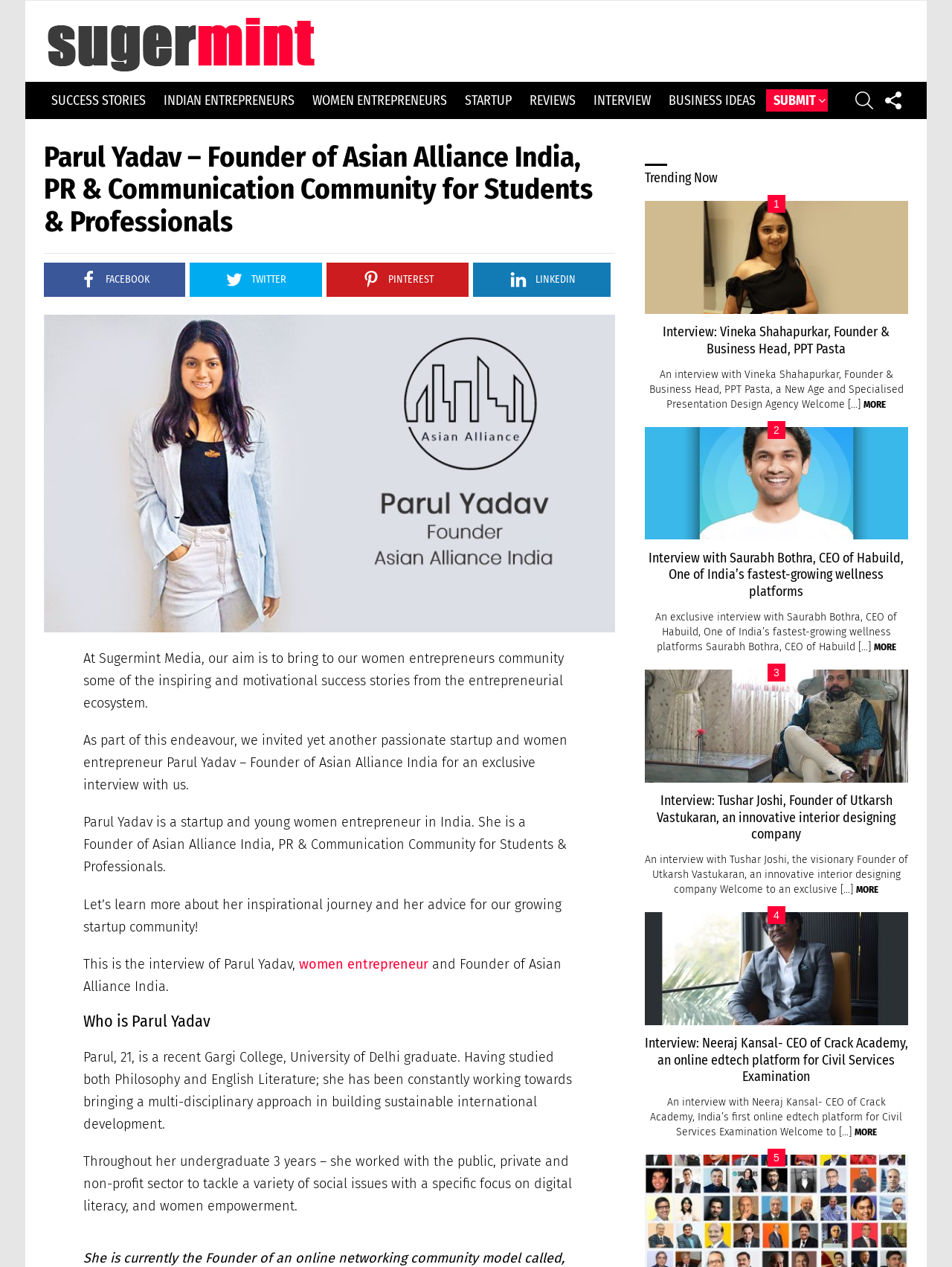Find the bounding box coordinates of the element to click in order to complete the given instruction: "Learn more about Vineka Shahapurkar."

[0.677, 0.159, 0.954, 0.248]